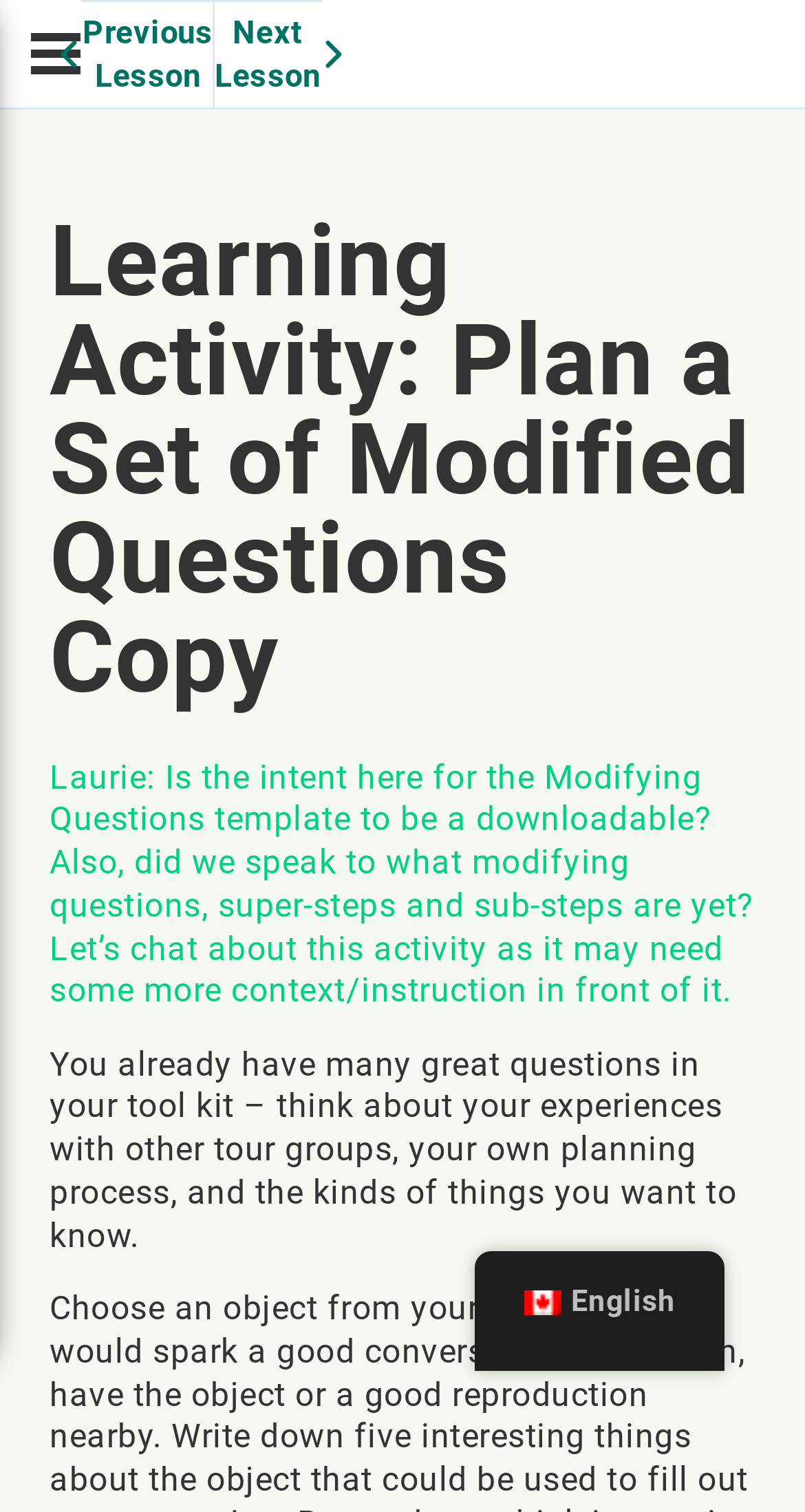Using a single word or phrase, answer the following question: 
How many links are available in the top navigation?

3